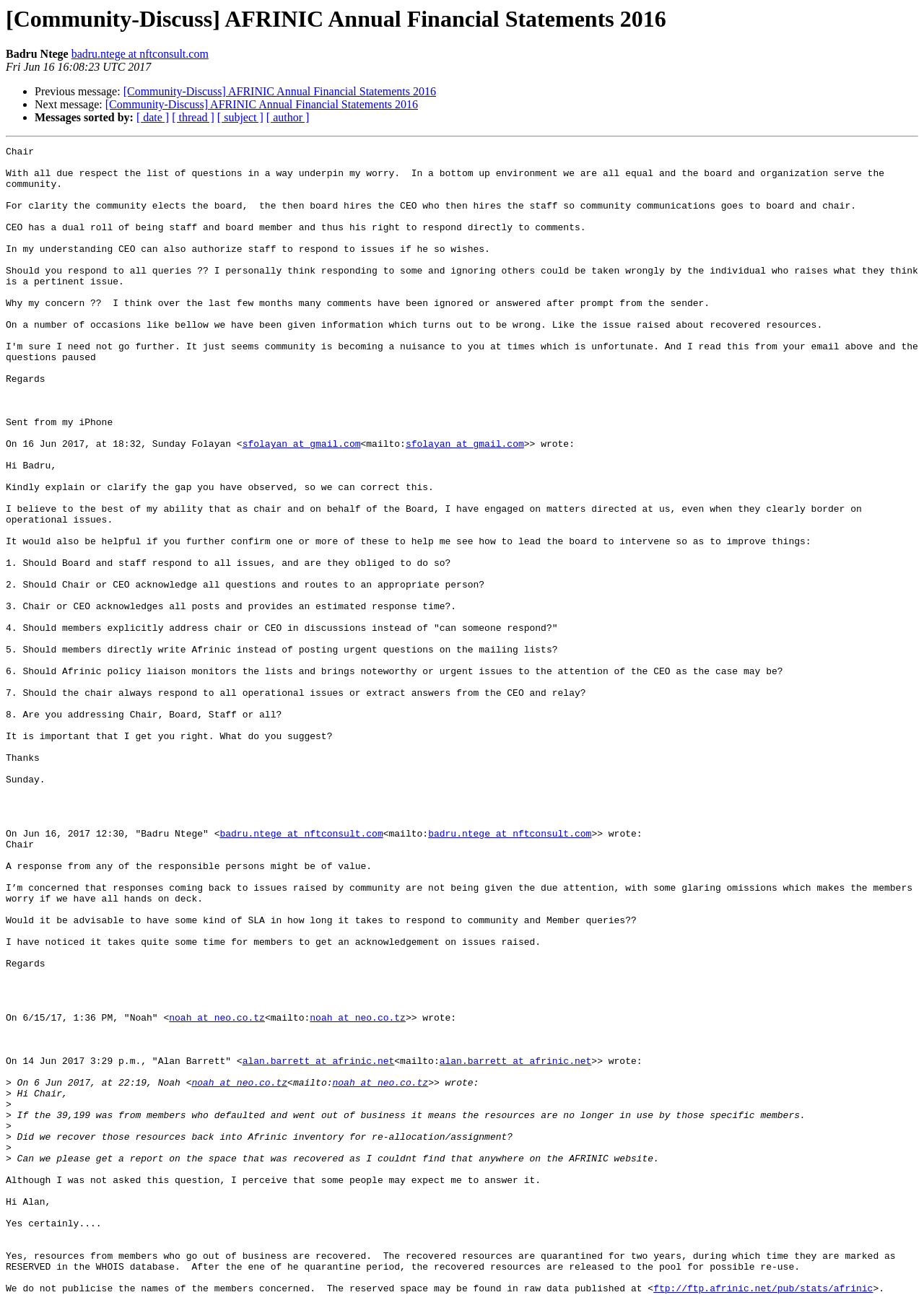Create a full and detailed caption for the entire webpage.

This webpage appears to be a discussion forum or mailing list archive, focused on the topic of AFRINIC Annual Financial Statements 2016. At the top of the page, there is a heading with the title "[Community-Discuss] AFRINIC Annual Financial Statements 2016" followed by the name "Badru Ntege" and an email address. Below this, there is a link to the previous message and a link to the next message.

The main content of the page consists of a series of messages or posts from different individuals, including Sunday, Badru Ntege, Noah, and Alan Barrett. Each message includes the sender's name, email address, and the date and time the message was sent. The messages are organized in a threaded conversation, with each response indented below the original message.

The conversation appears to be discussing the AFRINIC Annual Financial Statements 2016, with topics including the response time to community and member queries, the role of the Board and staff in responding to issues, and the recovery of resources from members who go out of business. There are also links to external resources, such as the AFRINIC website and FTP server, where additional information can be found.

In terms of layout, the page has a simple and straightforward design, with a focus on presenting the conversation in a clear and readable format. There are no images on the page, and the text is organized into a series of blocks or paragraphs, with clear headings and indentation to indicate the relationships between the different messages.